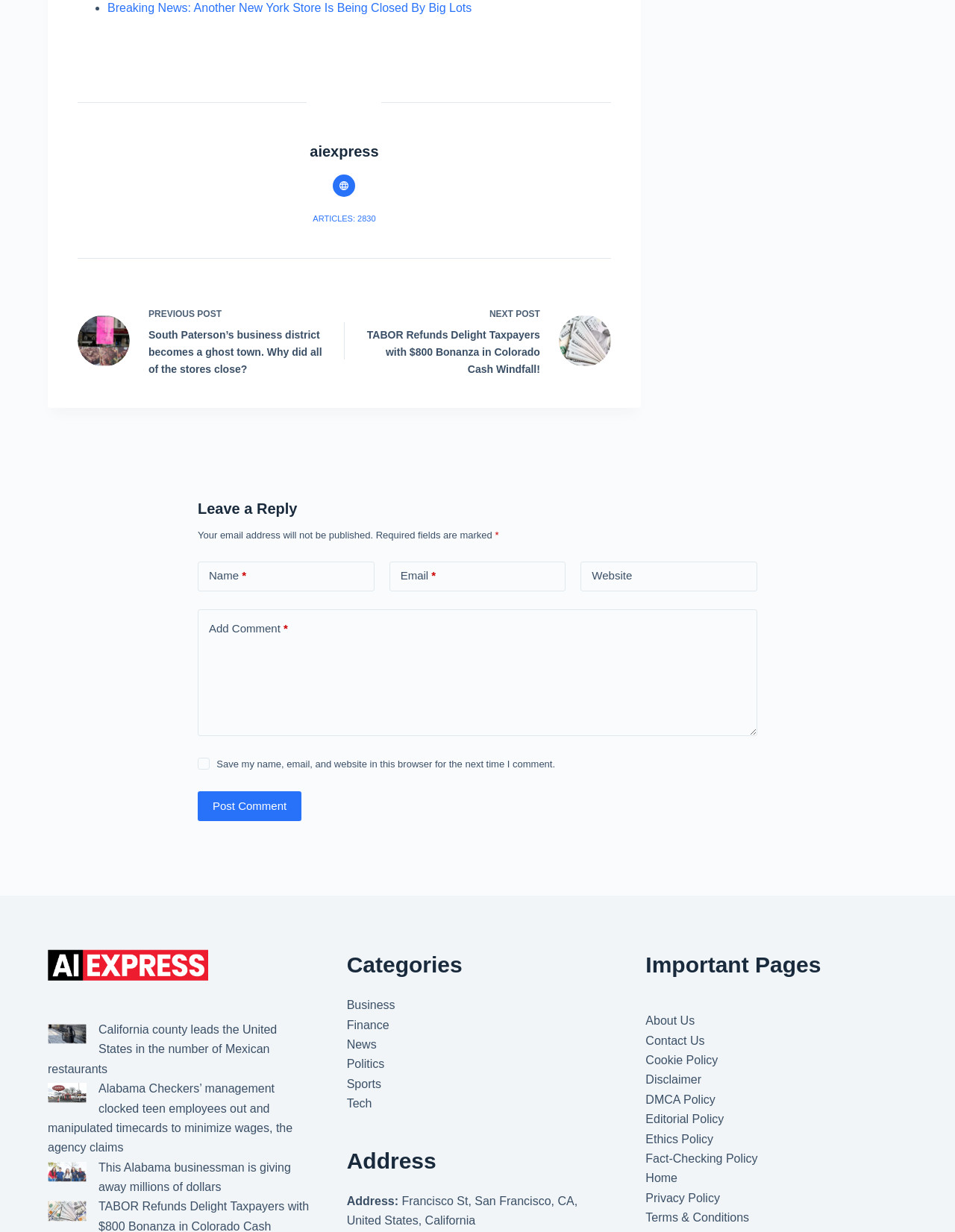Determine the bounding box coordinates of the area to click in order to meet this instruction: "Explore the TECHNOLOGY category".

None